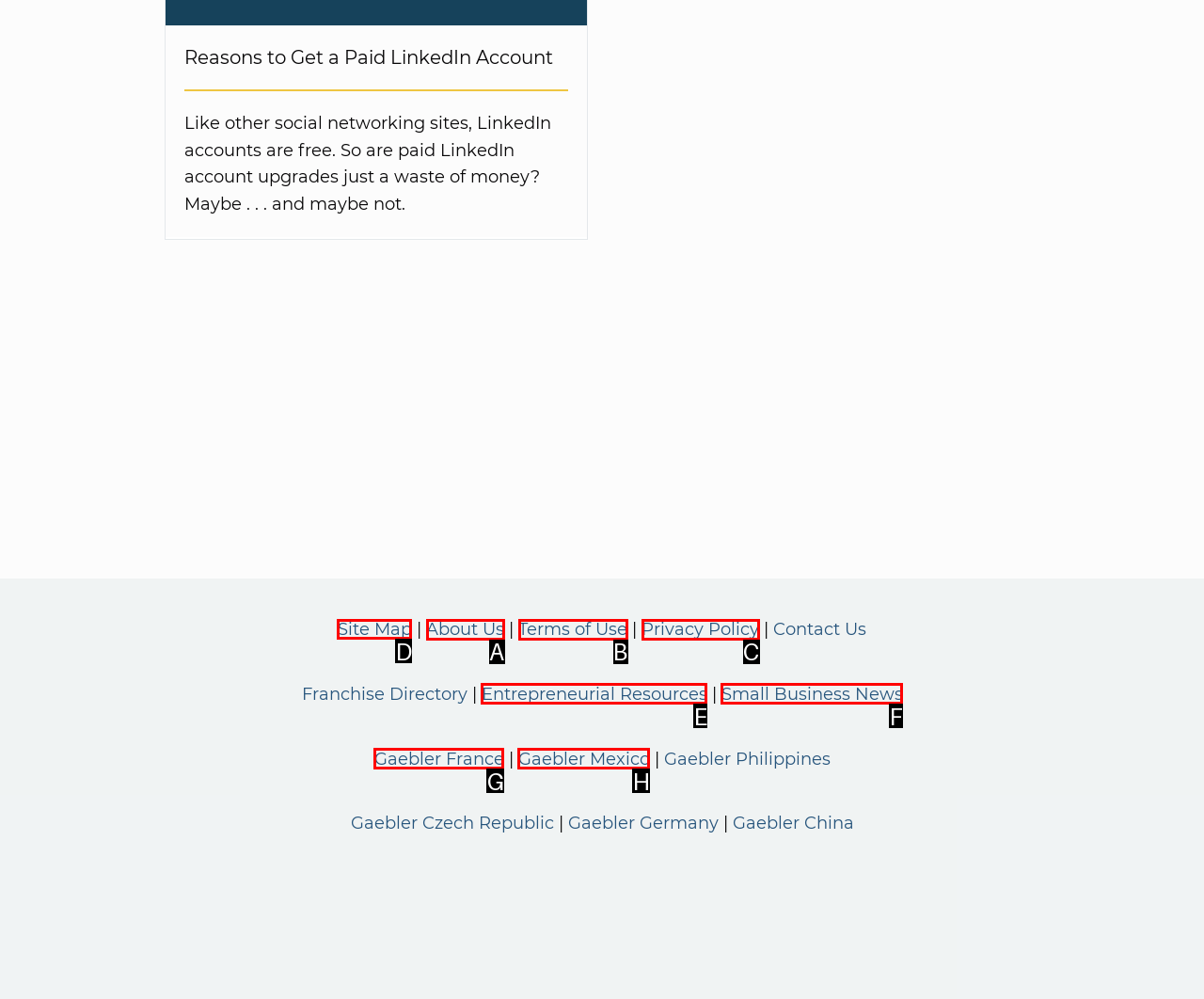Select the appropriate letter to fulfill the given instruction: Click on 'Site Map'
Provide the letter of the correct option directly.

D